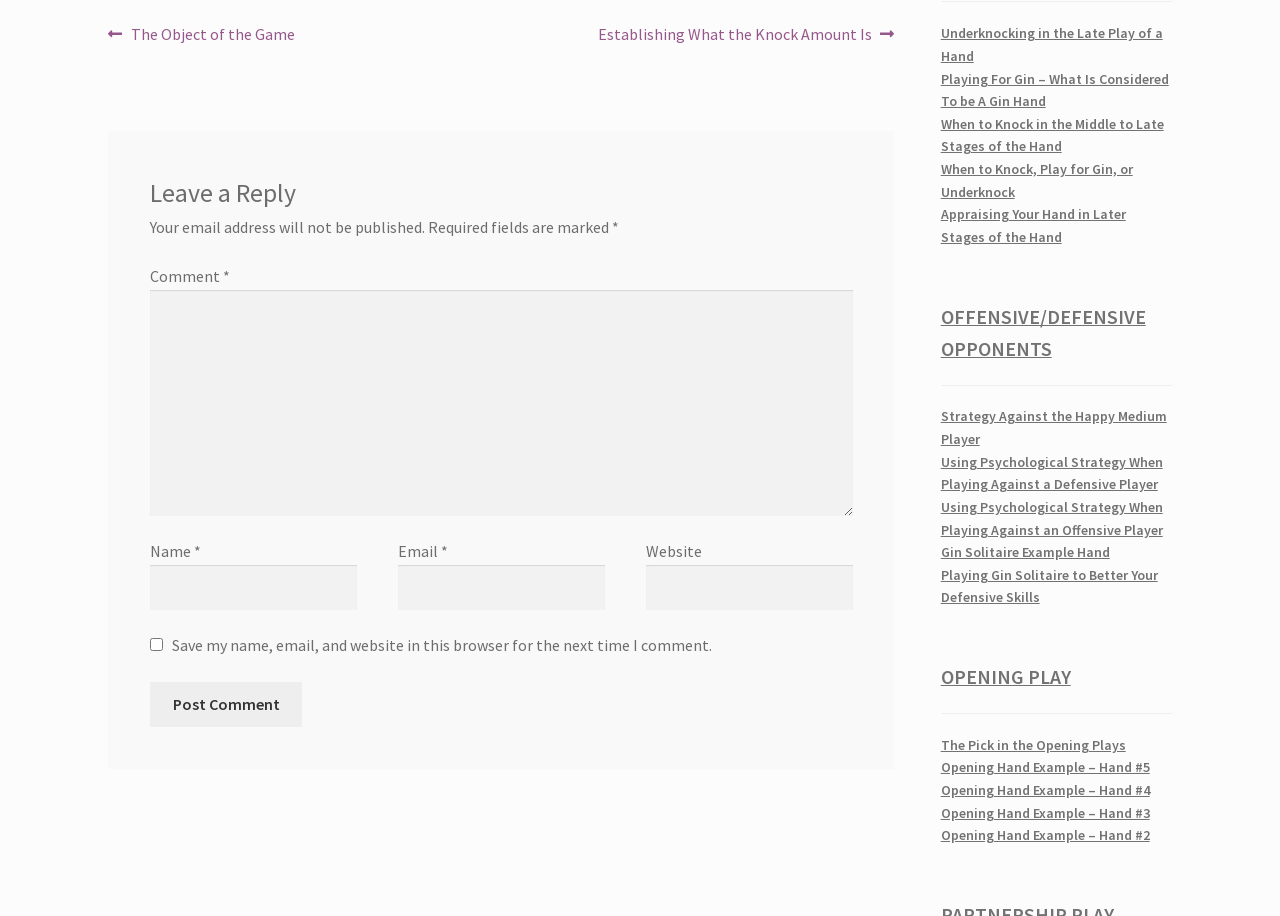How many text boxes are required in the comment section?
Provide a fully detailed and comprehensive answer to the question.

I counted the number of text boxes with the 'required: True' attribute in the comment section, which are the 'Comment', 'Name', and 'Email' text boxes.